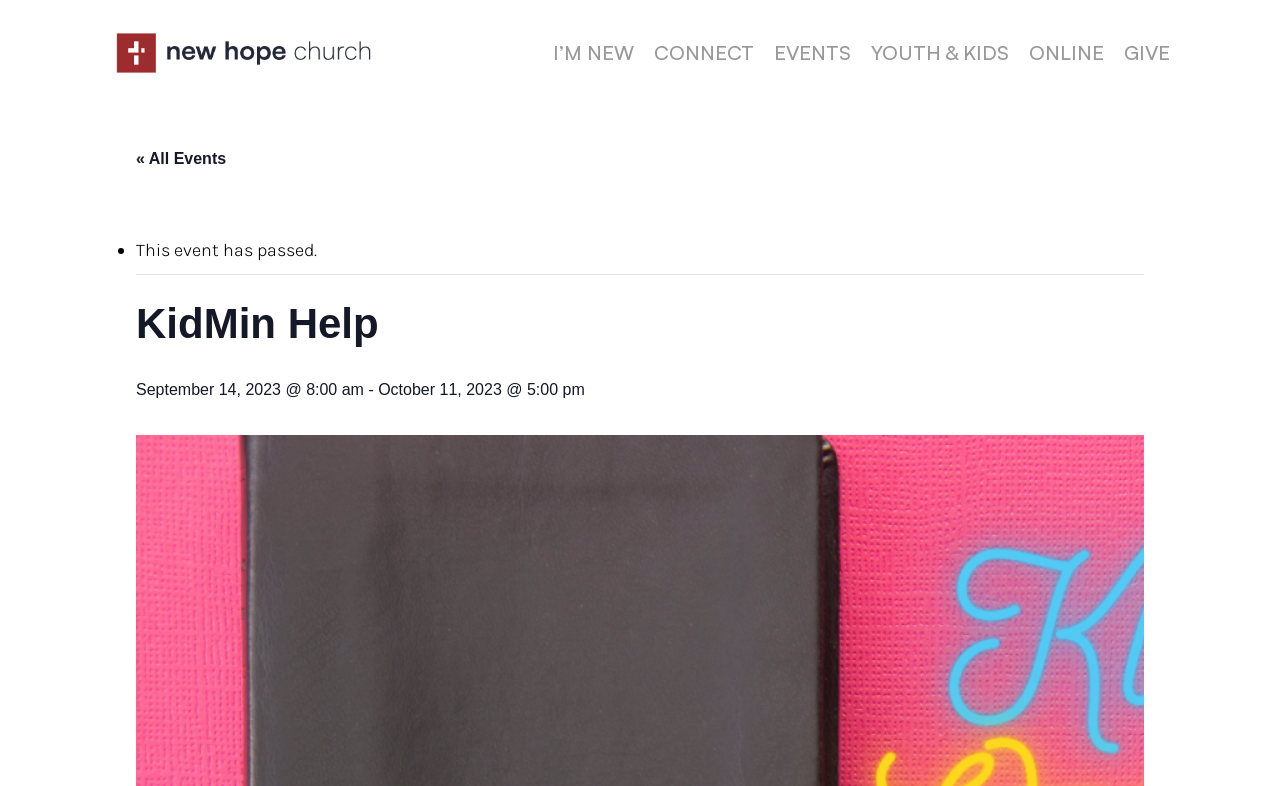Please mark the bounding box coordinates of the area that should be clicked to carry out the instruction: "visit ONLINE platform".

[0.804, 0.055, 0.862, 0.08]